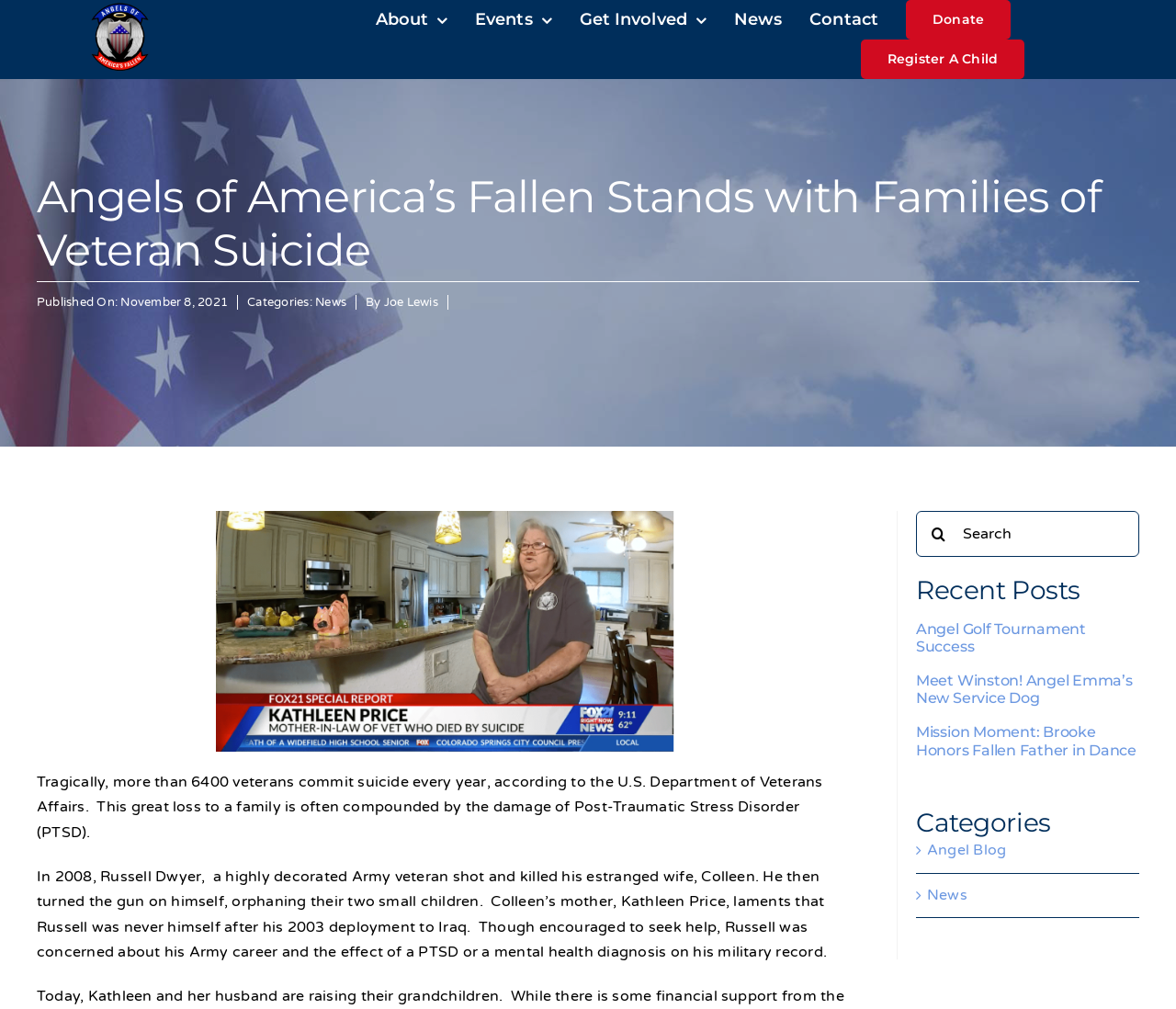Please determine the bounding box of the UI element that matches this description: News. The coordinates should be given as (top-left x, top-left y, bottom-right x, bottom-right y), with all values between 0 and 1.

[0.788, 0.871, 0.961, 0.896]